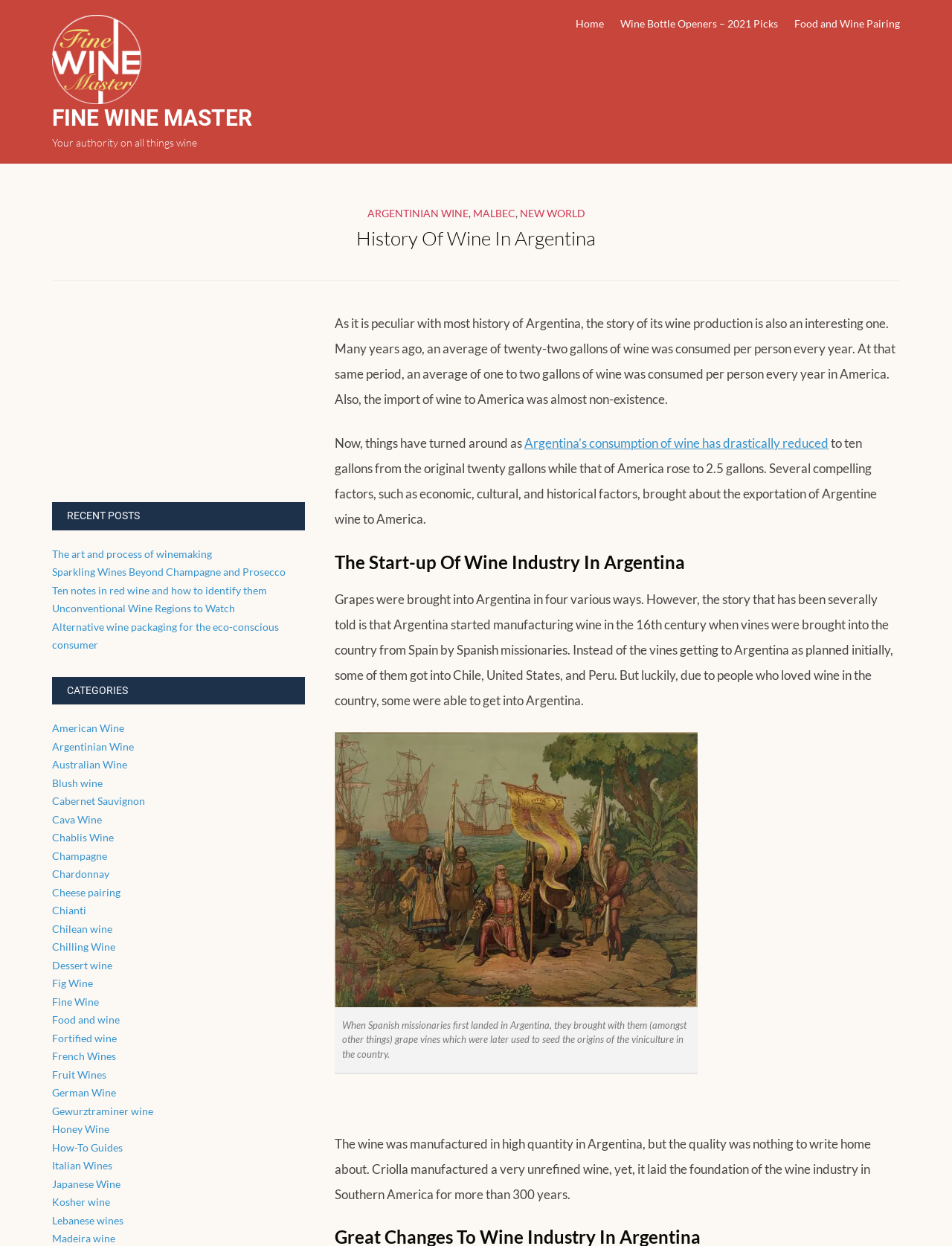What is the main topic of the article?
Please answer the question with a detailed response using the information from the screenshot.

I determined the main topic of the article by looking at the heading of the article, which is 'History Of Wine In Argentina'. This heading is prominently displayed on the webpage, indicating that it is the main topic of the article.